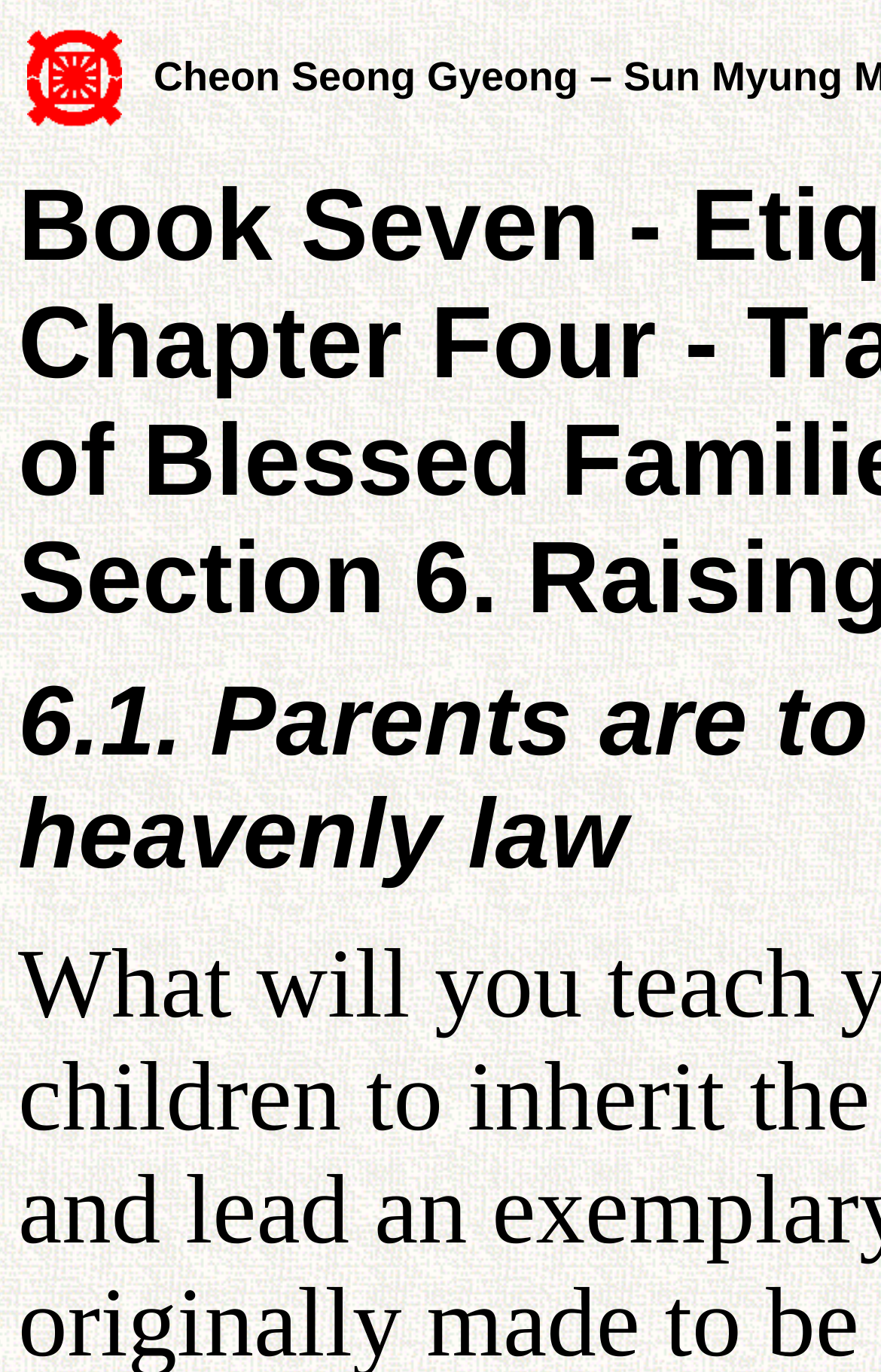Extract the main heading from the webpage content.

Book Seven - Etiquette And Ceremonies
Chapter Four - Tradition and Daily Etiquette of Blessed Families
Section 6. Raising Children in Faith